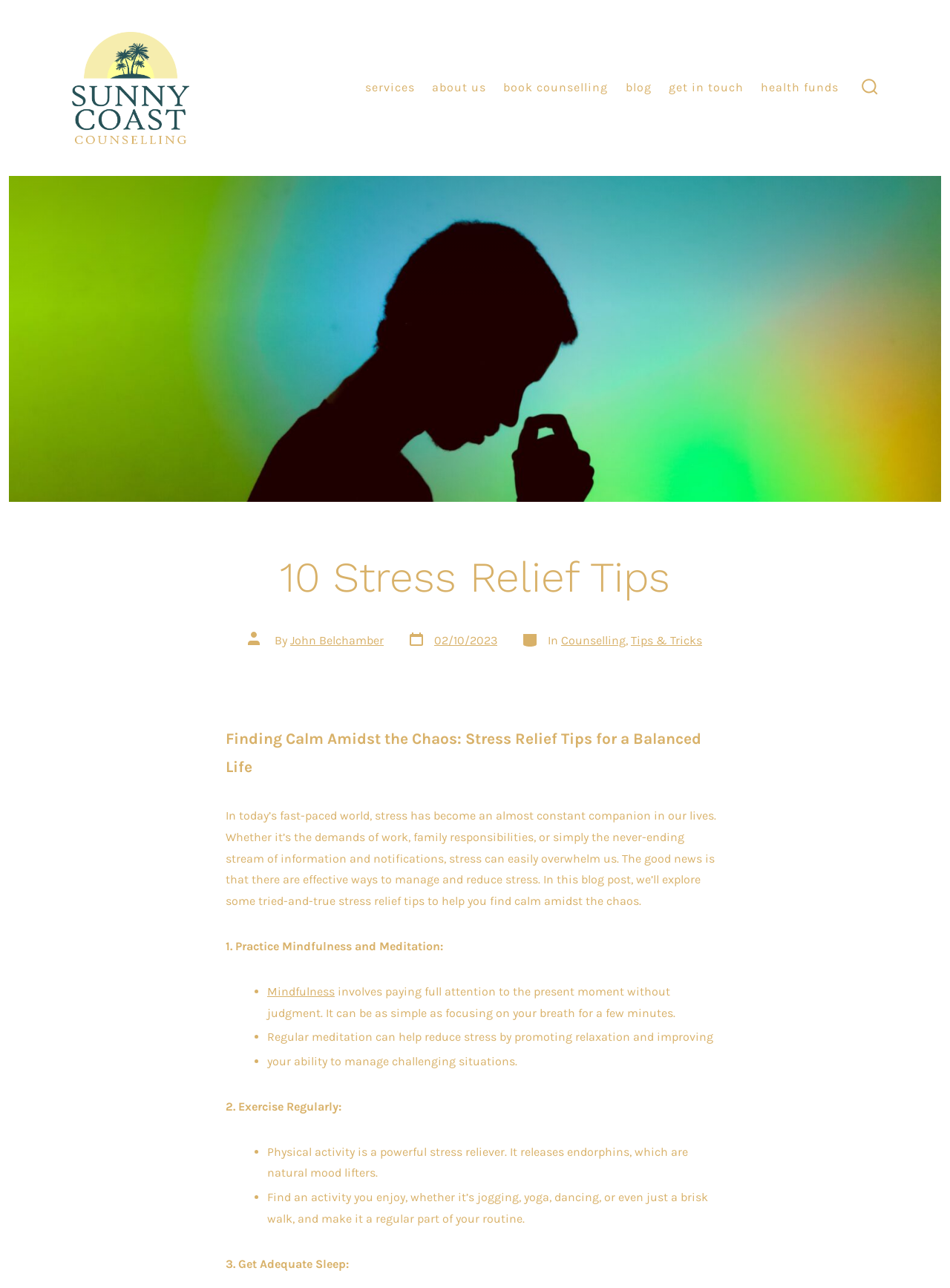Provide the bounding box for the UI element matching this description: "Book Counselling".

[0.53, 0.06, 0.64, 0.077]